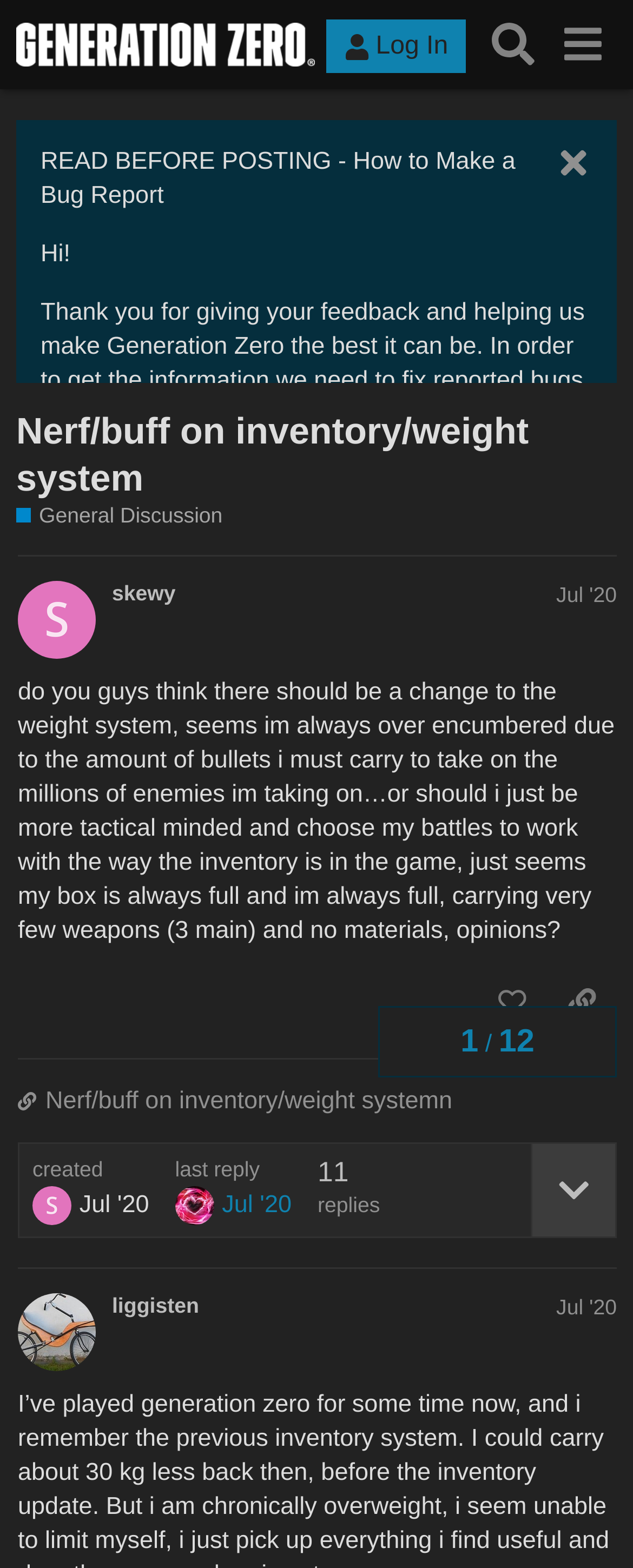What is the topic of the current discussion?
Please provide a single word or phrase as your answer based on the screenshot.

Nerf/buff on inventory/weight system